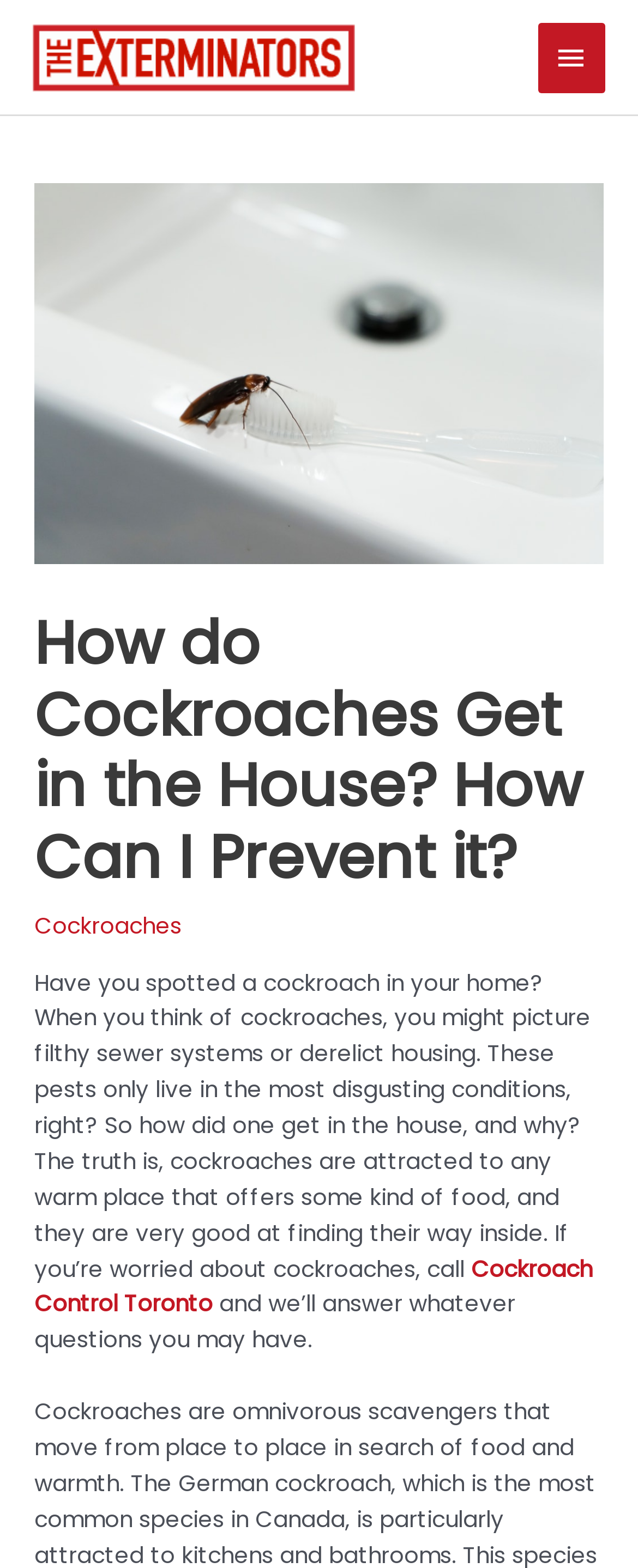What is the company name on the top left?
Answer the question in a detailed and comprehensive manner.

By looking at the top left corner of the webpage, I see an image and a link with the text 'the exterminators inc pest control toronto', which suggests that the company name is 'The Exterminators Inc'.